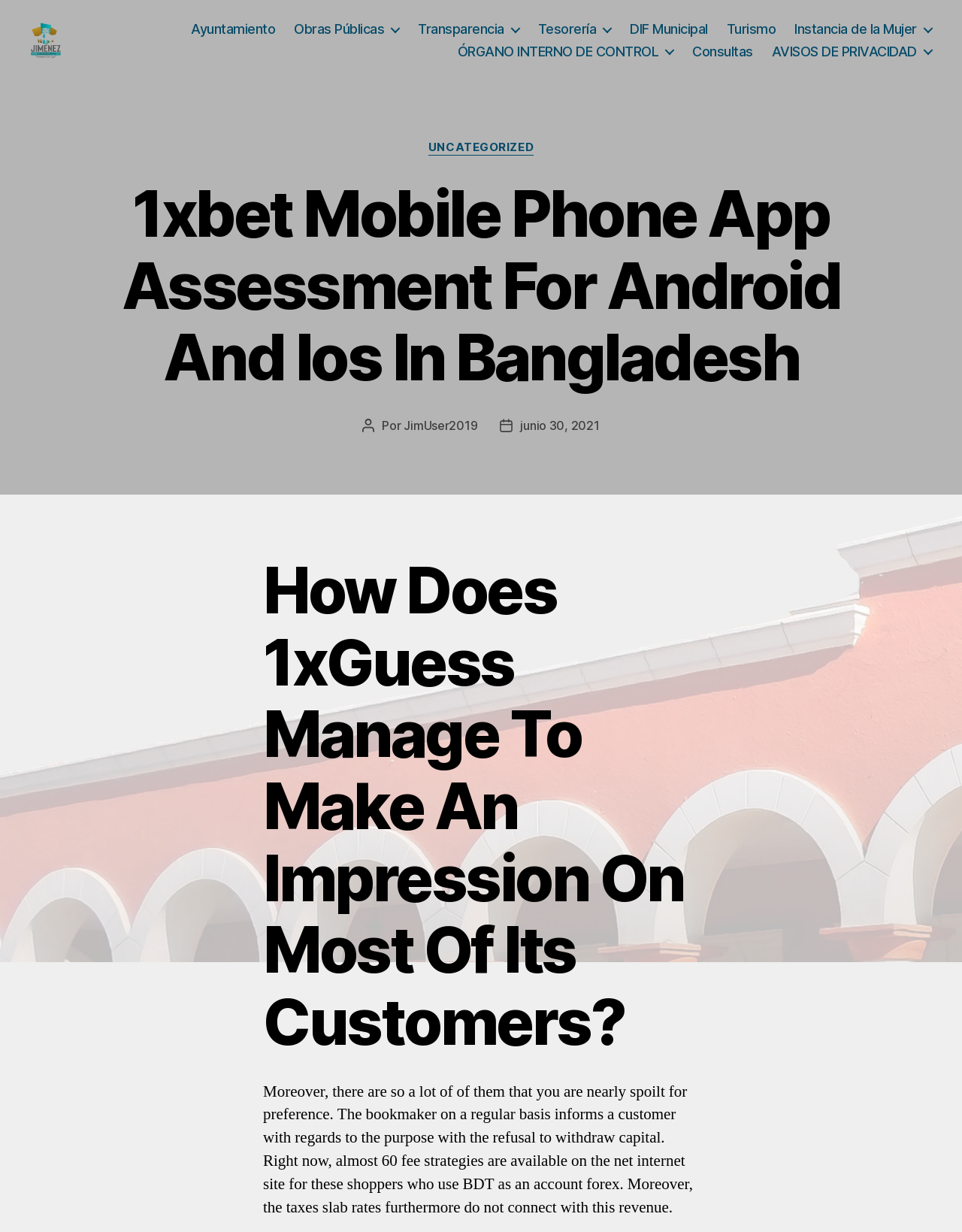What is the name of the author of this entry?
Answer the question based on the image using a single word or a brief phrase.

JimUser2019